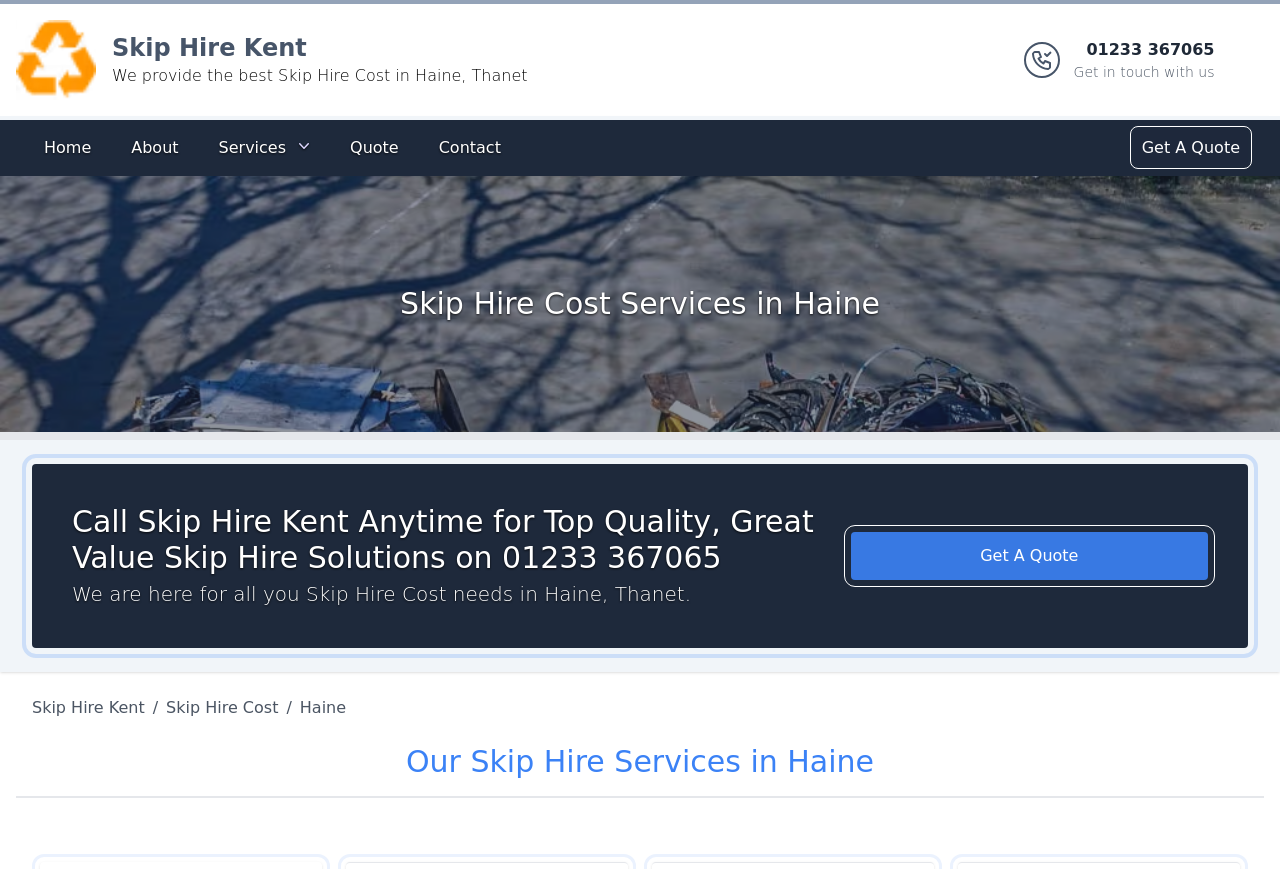Answer the following query with a single word or phrase:
What is the phone number to get in touch with Skip Hire Kent?

01233 367065